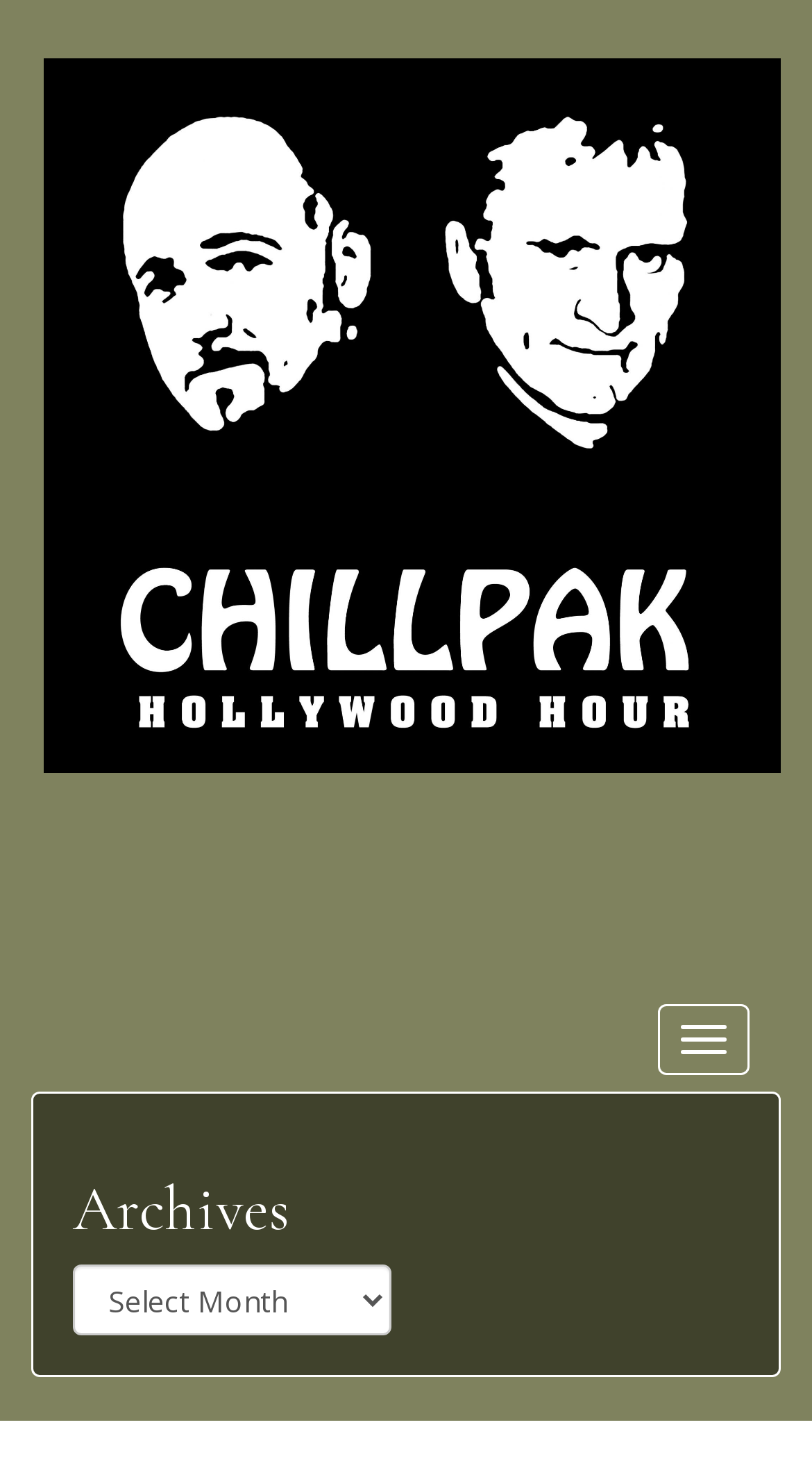What is the headline of the webpage?

CHILLPAK HOLLYWOOD HOUR – SEASON 2 EPISODE 36